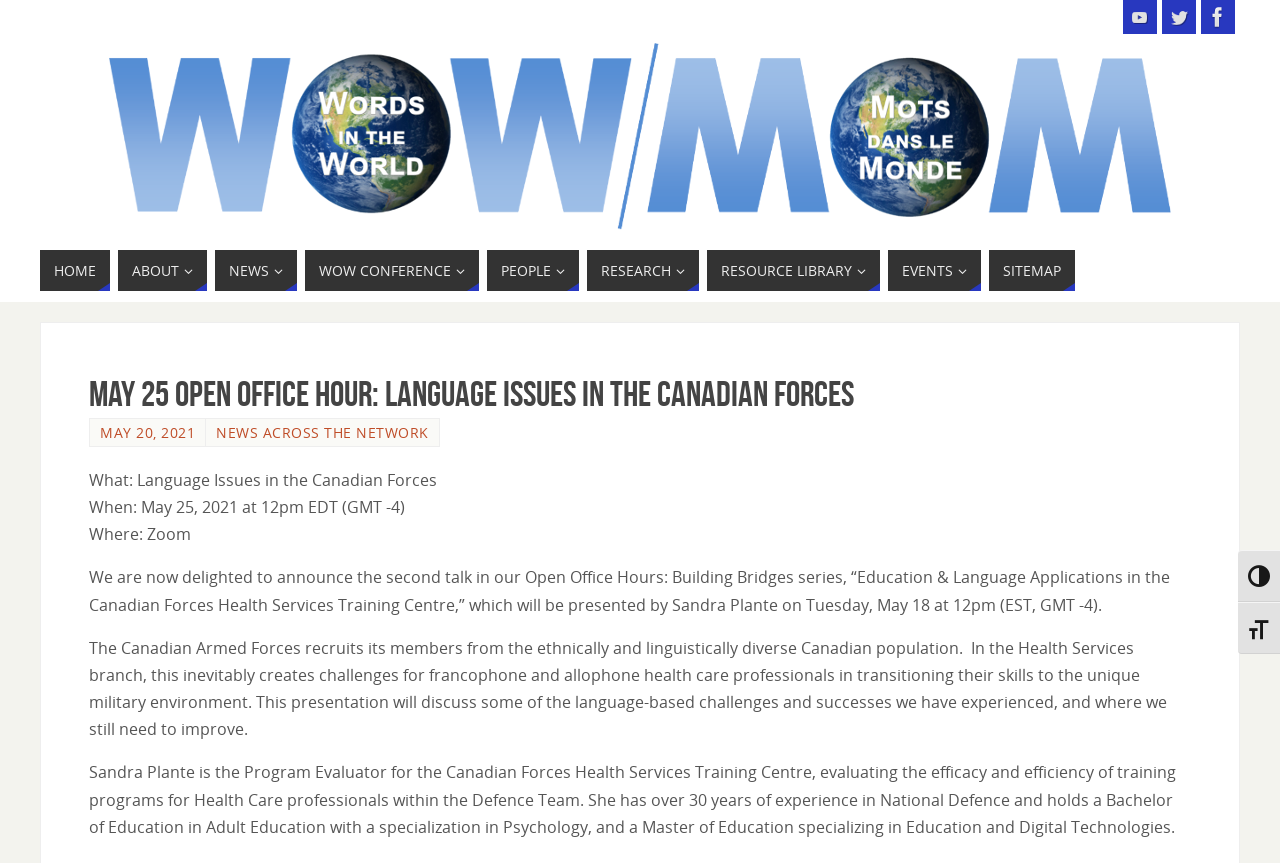Identify the primary heading of the webpage and provide its text.

May 25 Open Office Hour: Language Issues in the Canadian Forces